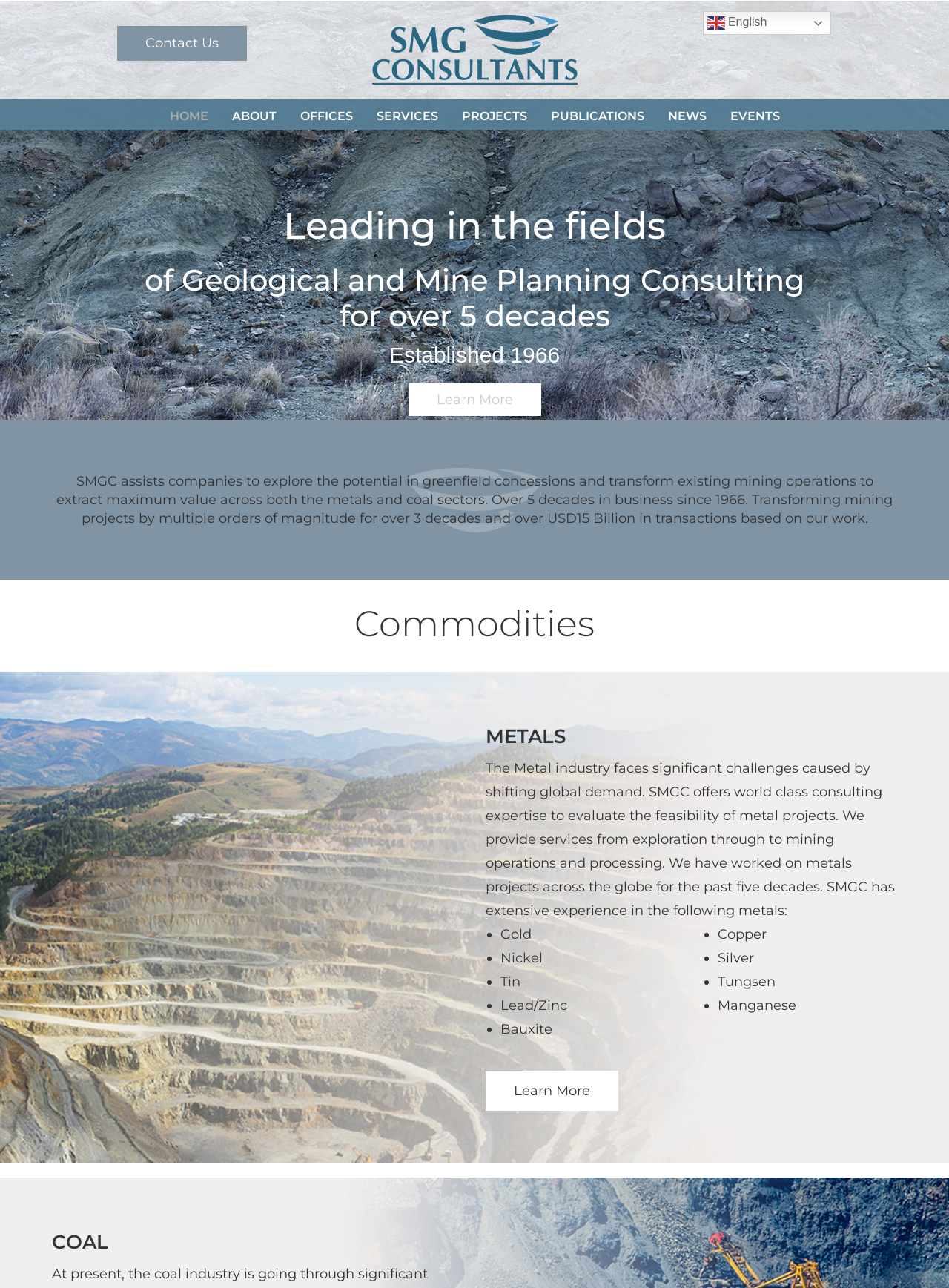Provide a one-word or brief phrase answer to the question:
What is the focus of SMGC's work in the coal sector?

Transforming mining projects